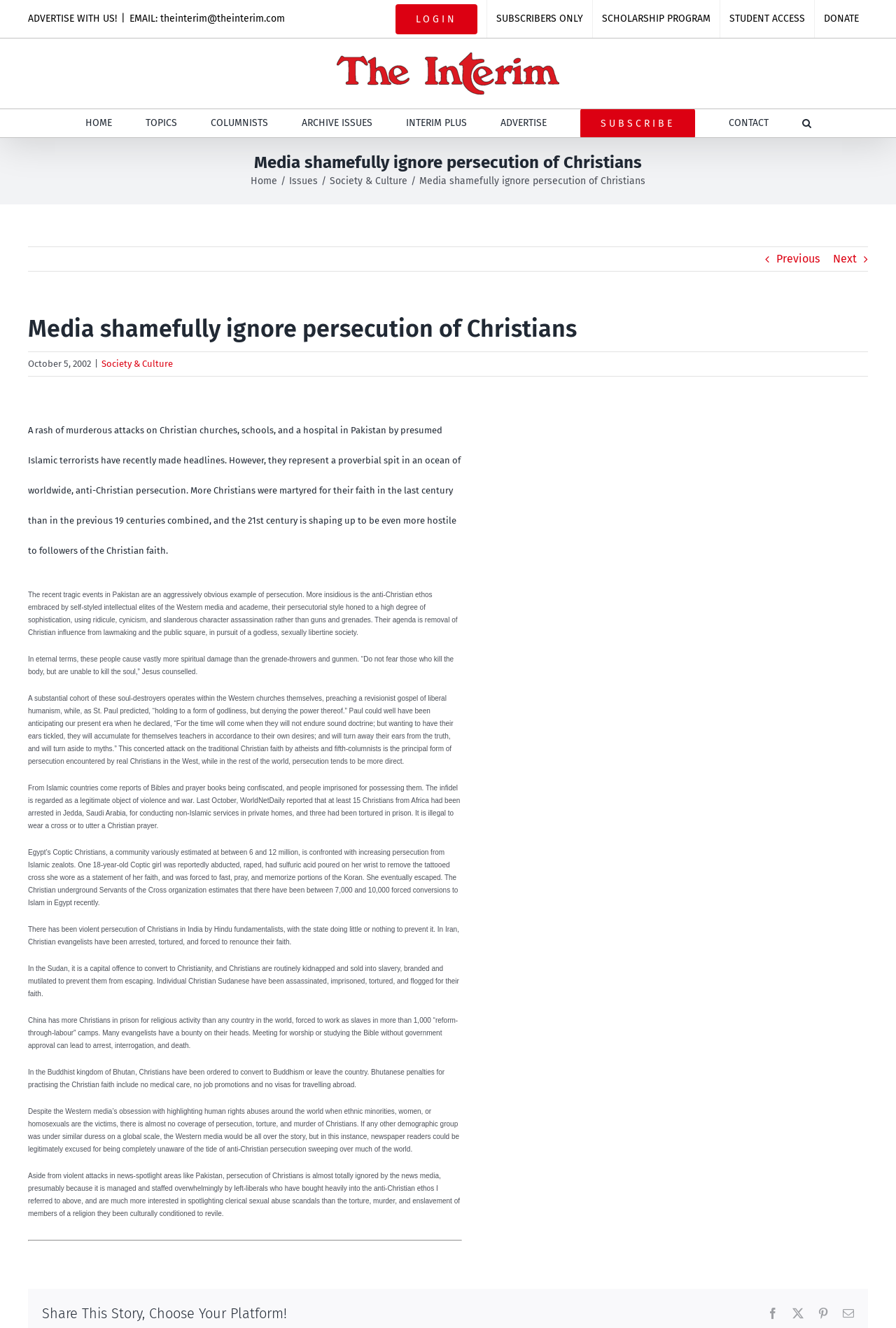What is the name of the publication?
Utilize the information in the image to give a detailed answer to the question.

I determined the answer by looking at the logo of the publication, which is an image with the text 'The Interim' and is located at the top of the webpage.